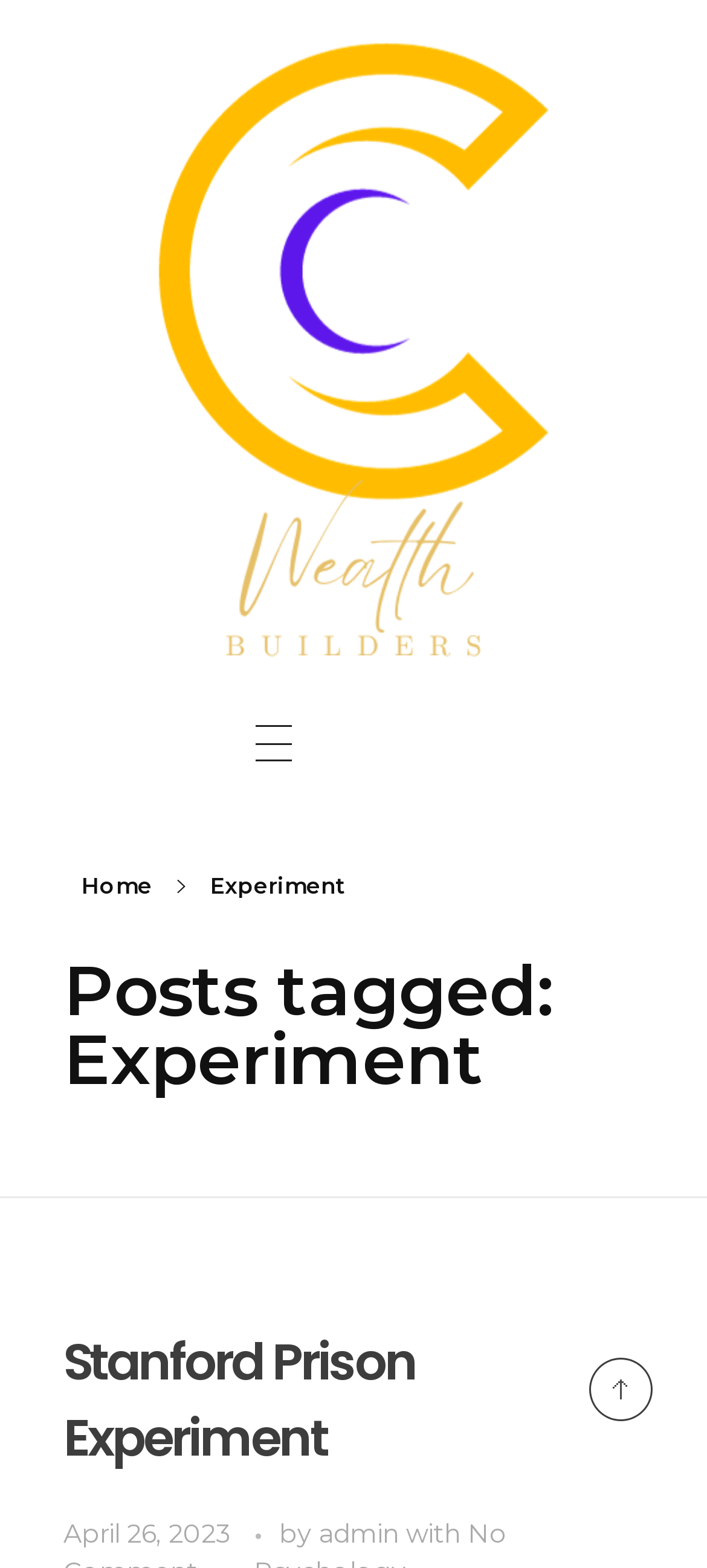What is the date of the latest post?
Based on the visual information, provide a detailed and comprehensive answer.

I looked at the post information and found that the date of the latest post is 'April 26, 2023', which is a link.